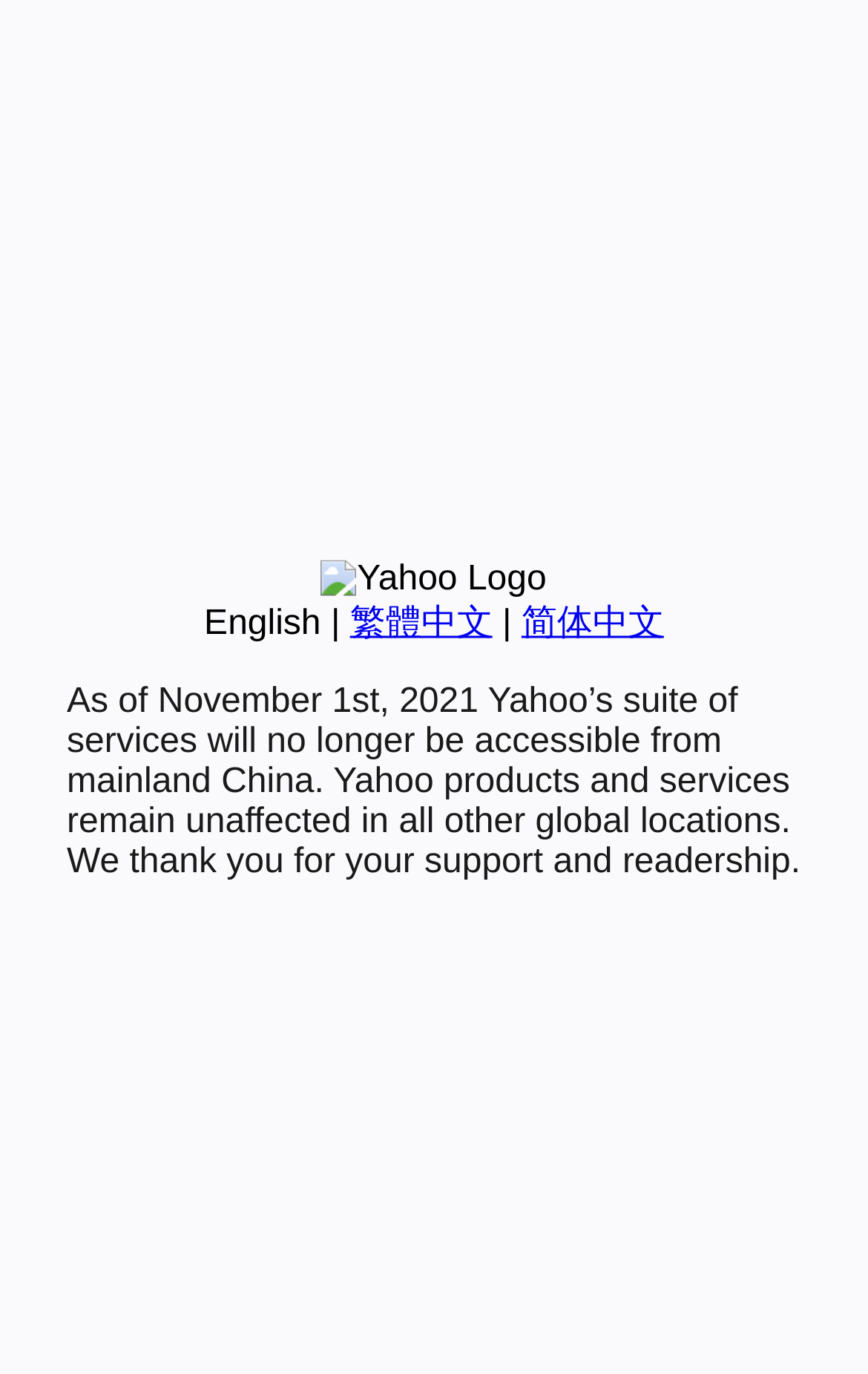Given the element description "Contact Us", identify the bounding box of the corresponding UI element.

None